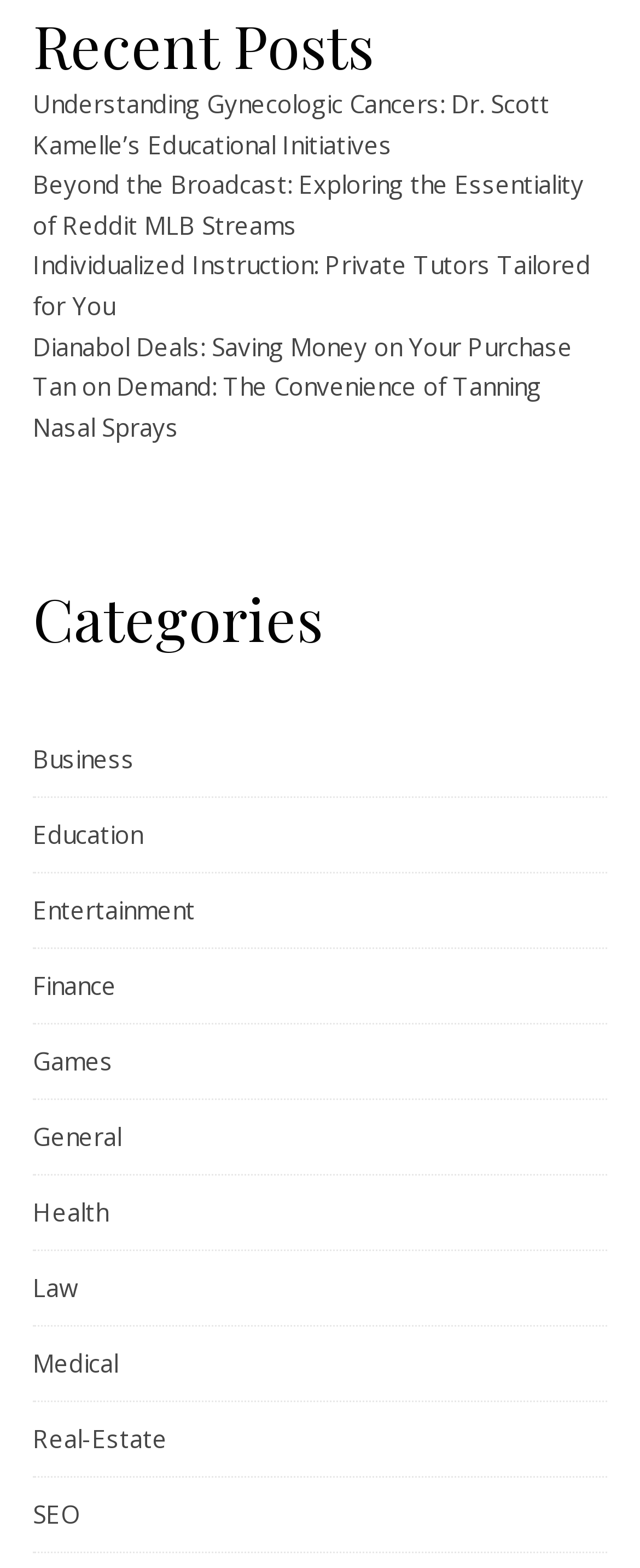How many categories are listed?
Please give a well-detailed answer to the question.

I counted the number of links under the 'Categories' heading, which are 'Business', 'Education', 'Entertainment', 'Finance', 'Games', 'General', 'Health', 'Law', 'Medical', 'Real-Estate', and 'SEO', totaling 12 categories.